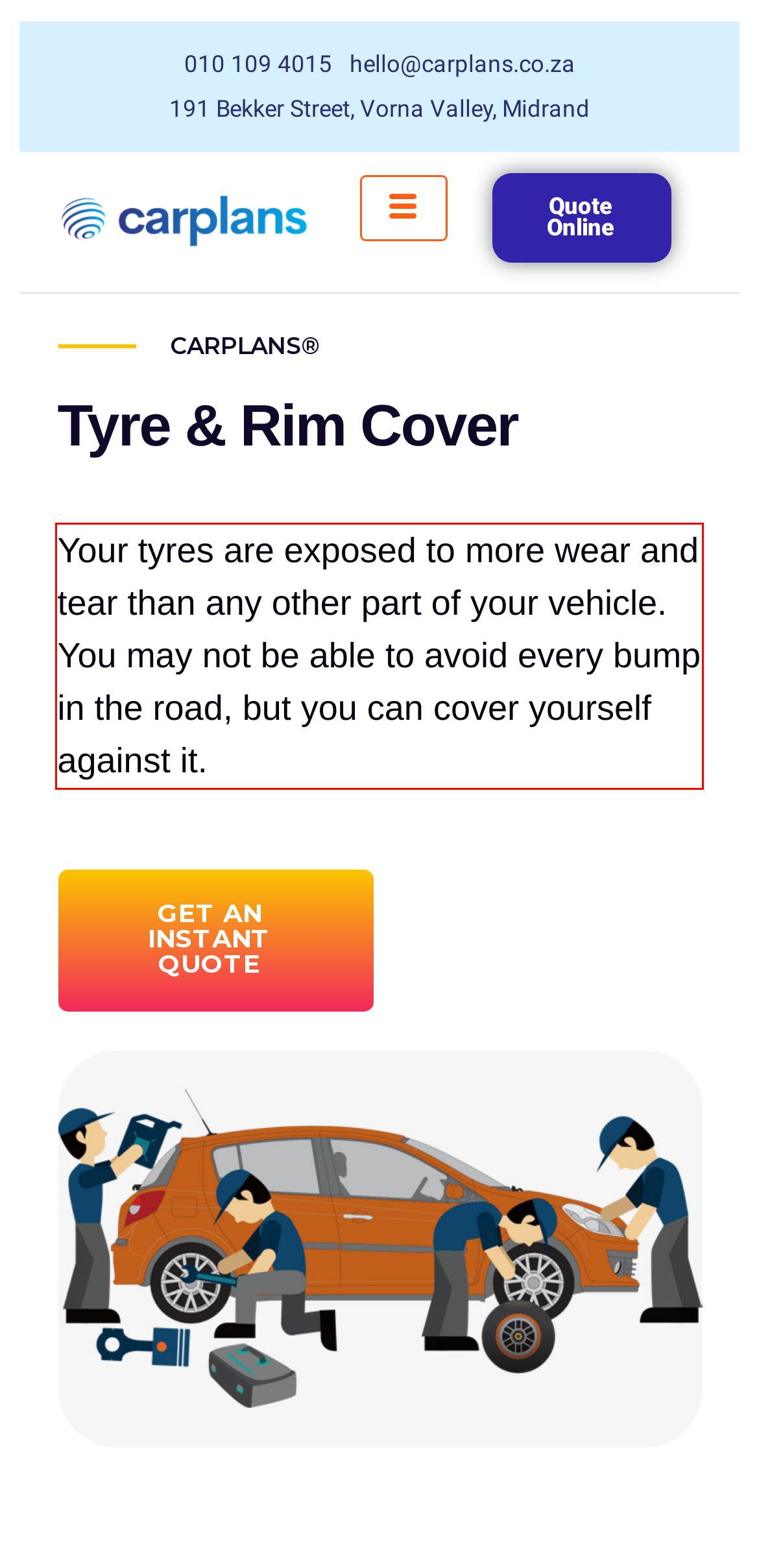From the provided screenshot, extract the text content that is enclosed within the red bounding box.

Your tyres are exposed to more wear and tear than any other part of your vehicle. You may not be able to avoid every bump in the road, but you can cover yourself against it.